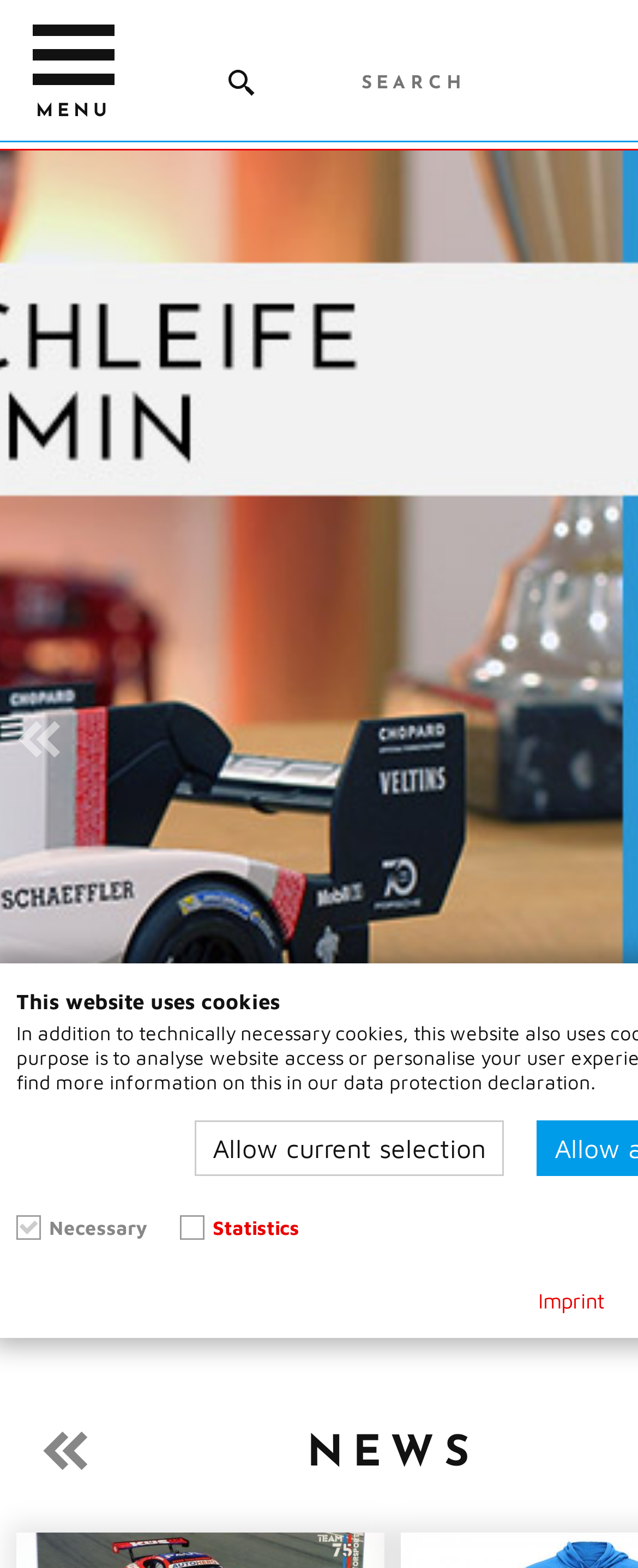By analyzing the image, answer the following question with a detailed response: How many types of cookies does the website use?

The website uses cookies, and there are three types of cookies mentioned: necessary, statistics, and current selection. This information is provided in the cookie notification section at the bottom of the page.